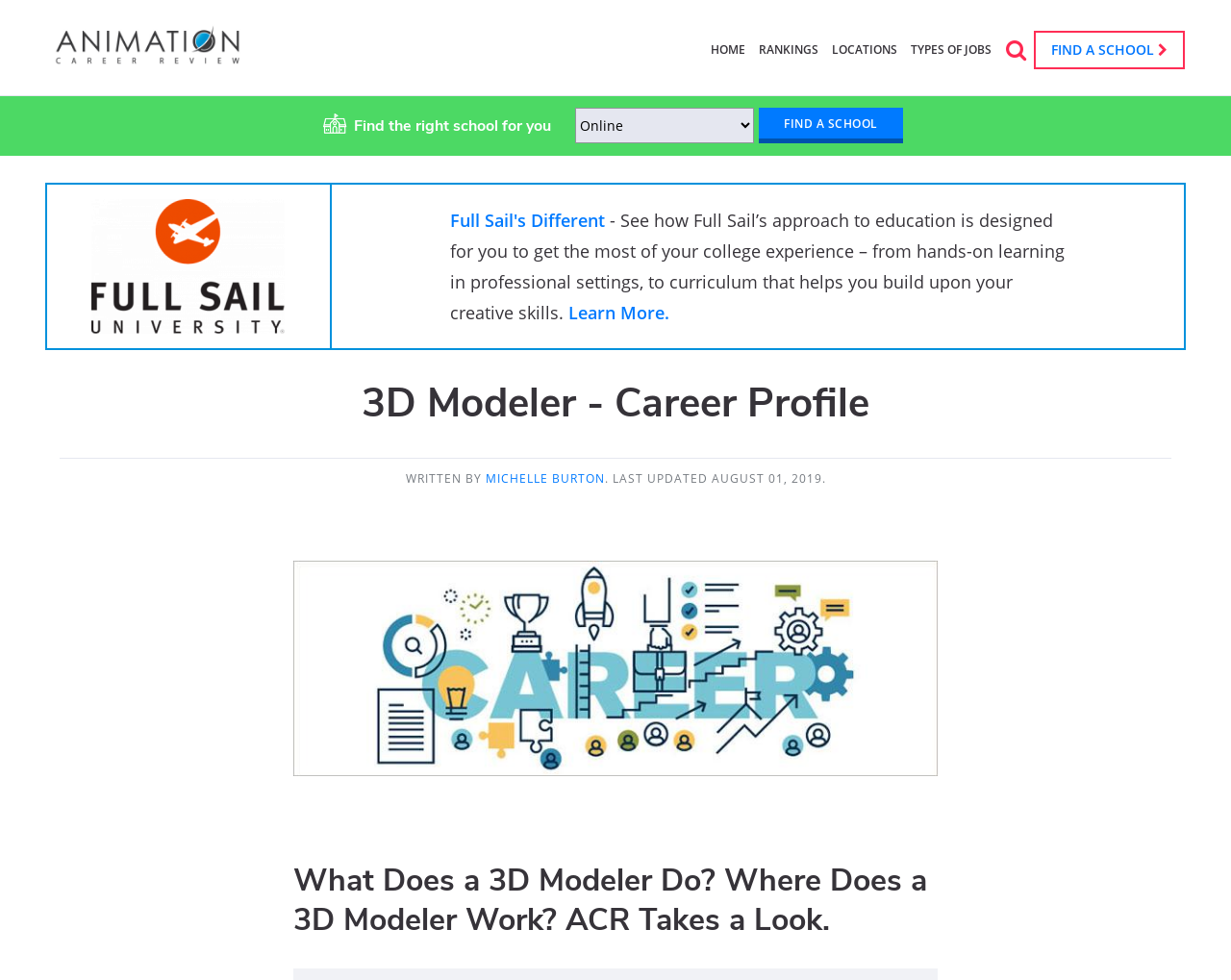Please predict the bounding box coordinates (top-left x, top-left y, bottom-right x, bottom-right y) for the UI element in the screenshot that fits the description: Full Sail's Different

[0.365, 0.213, 0.495, 0.237]